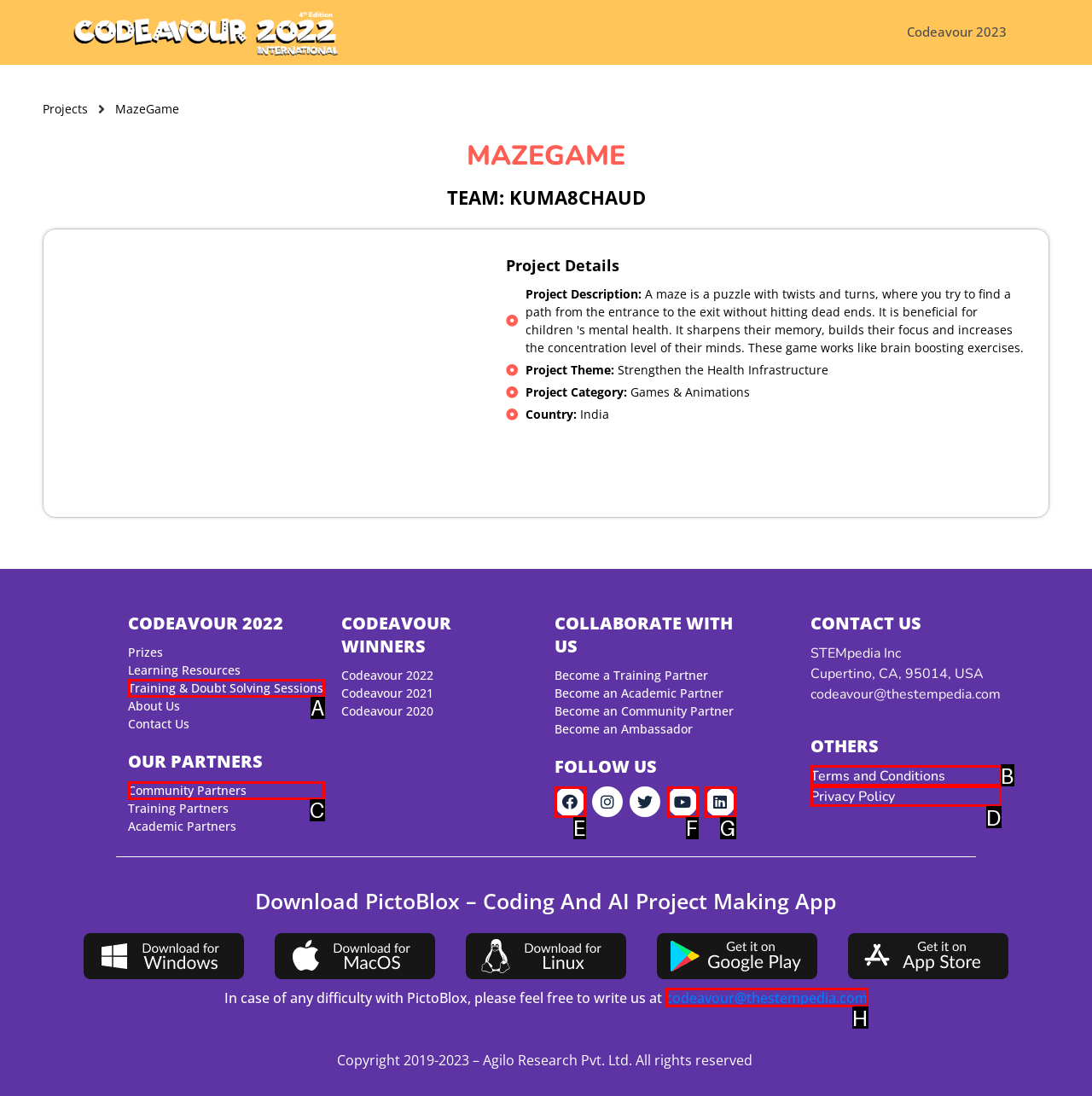Find the HTML element that matches the description provided: Linkedin
Answer using the corresponding option letter.

G